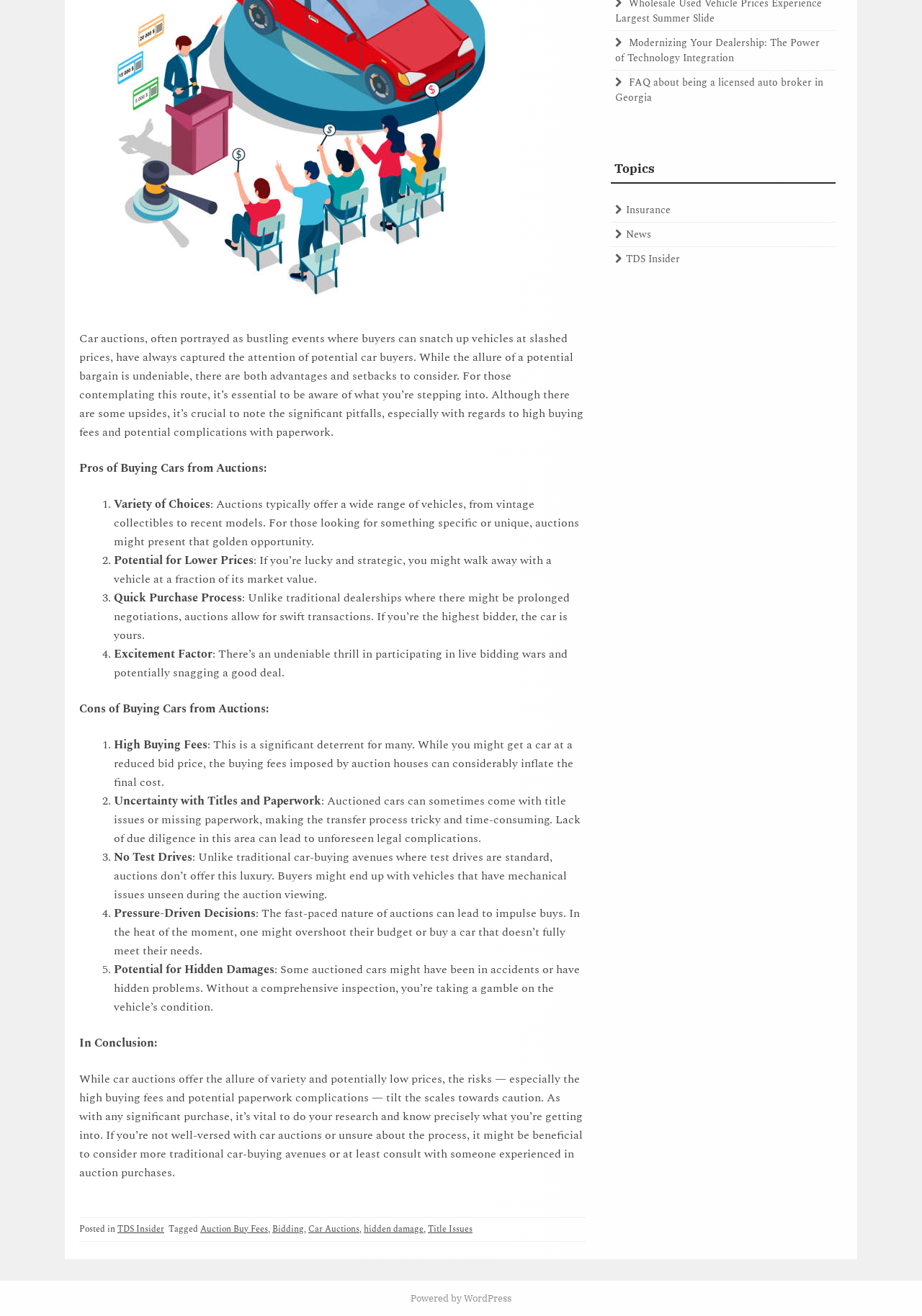Using the description: "Bidding", determine the UI element's bounding box coordinates. Ensure the coordinates are in the format of four float numbers between 0 and 1, i.e., [left, top, right, bottom].

[0.295, 0.929, 0.33, 0.939]